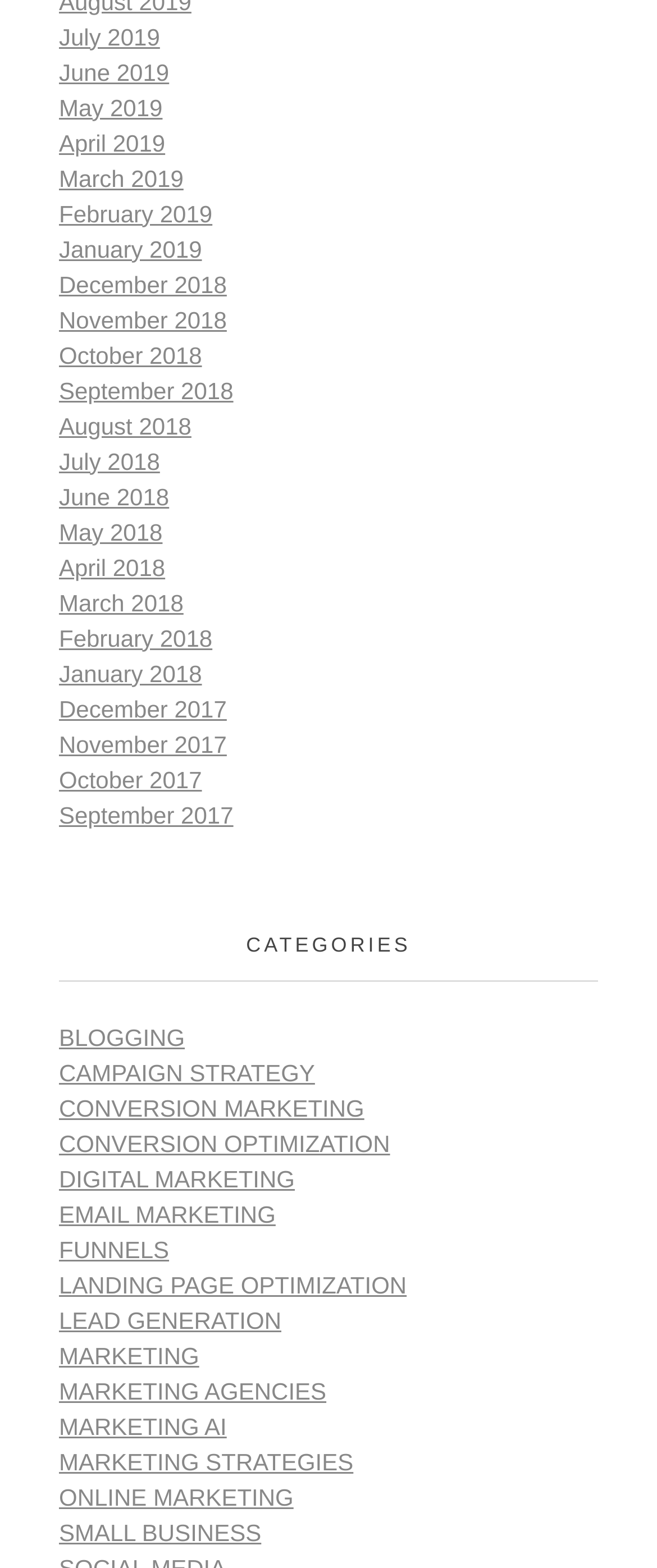Please specify the bounding box coordinates of the clickable region to carry out the following instruction: "learn about CONVERSION OPTIMIZATION". The coordinates should be four float numbers between 0 and 1, in the format [left, top, right, bottom].

[0.09, 0.72, 0.594, 0.738]